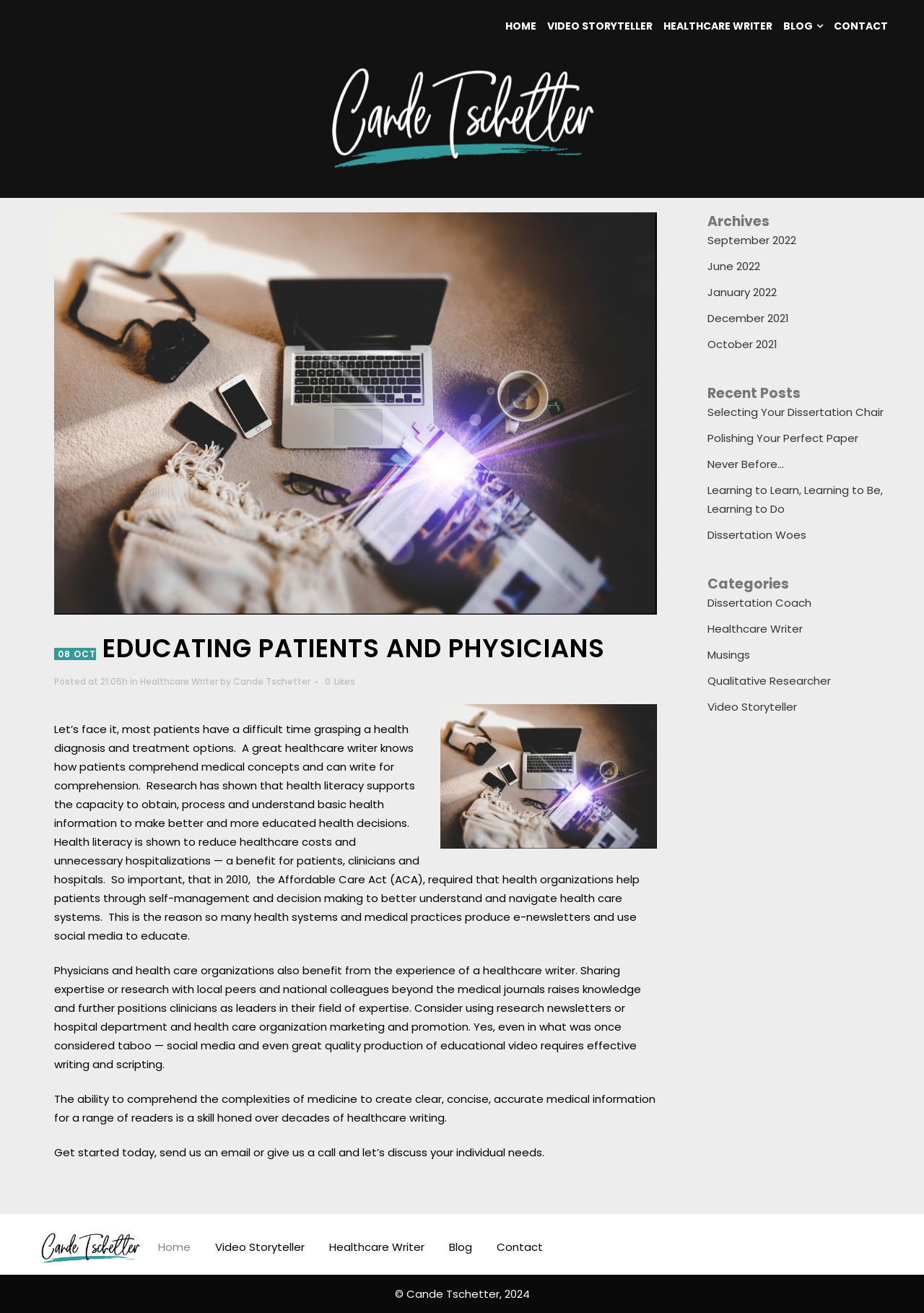Determine the bounding box coordinates of the clickable region to follow the instruction: "Read the article about educating patients and physicians".

[0.059, 0.162, 0.711, 0.885]